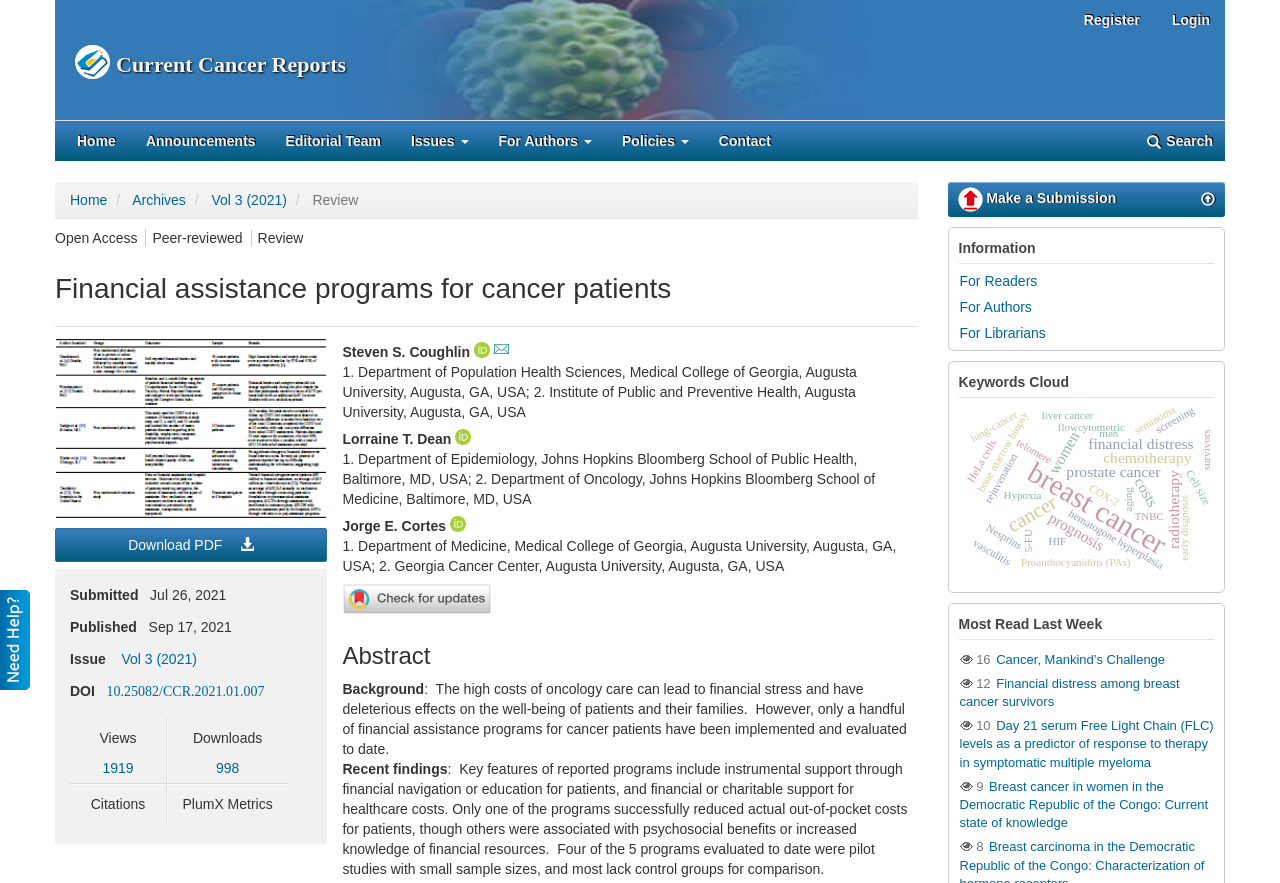Explain the contents of the webpage comprehensively.

This webpage is about financial assistance programs for cancer patients, specifically focusing on a research article published in the "Current Cancer Reports" journal. 

At the top of the page, there is a navigation menu with links to "Home", "Announcements", "Editorial Team", "Issues", "For Authors", "Policies", and "Contact". On the right side of the navigation menu, there is a search bar and a login/register section.

Below the navigation menu, there is a section with three links: "Main Navigation", "Main Content", and "Sidebar". 

The main content area is divided into two columns. The left column contains the article's metadata, including the title, "Financial assistance programs for cancer patients", and information about the authors, such as their names, affiliations, and a corresponding author icon. There is also an abstract section that summarizes the article's background, recent findings, and other details.

The right column contains a sidebar with various elements, including a "Views" counter, a "Downloads" counter, a "Citations" counter, and a "PlumX Metrics" link. There is also an image related to the article, a "Download PDF" button, and information about the article's submission and publication dates.

At the bottom of the page, there are links to "For Readers", "For Authors", and "For Librarians", as well as a "Keywords Cloud" section that displays relevant keywords, such as "breast cancer" and "prostate cancer", in a graphical format.